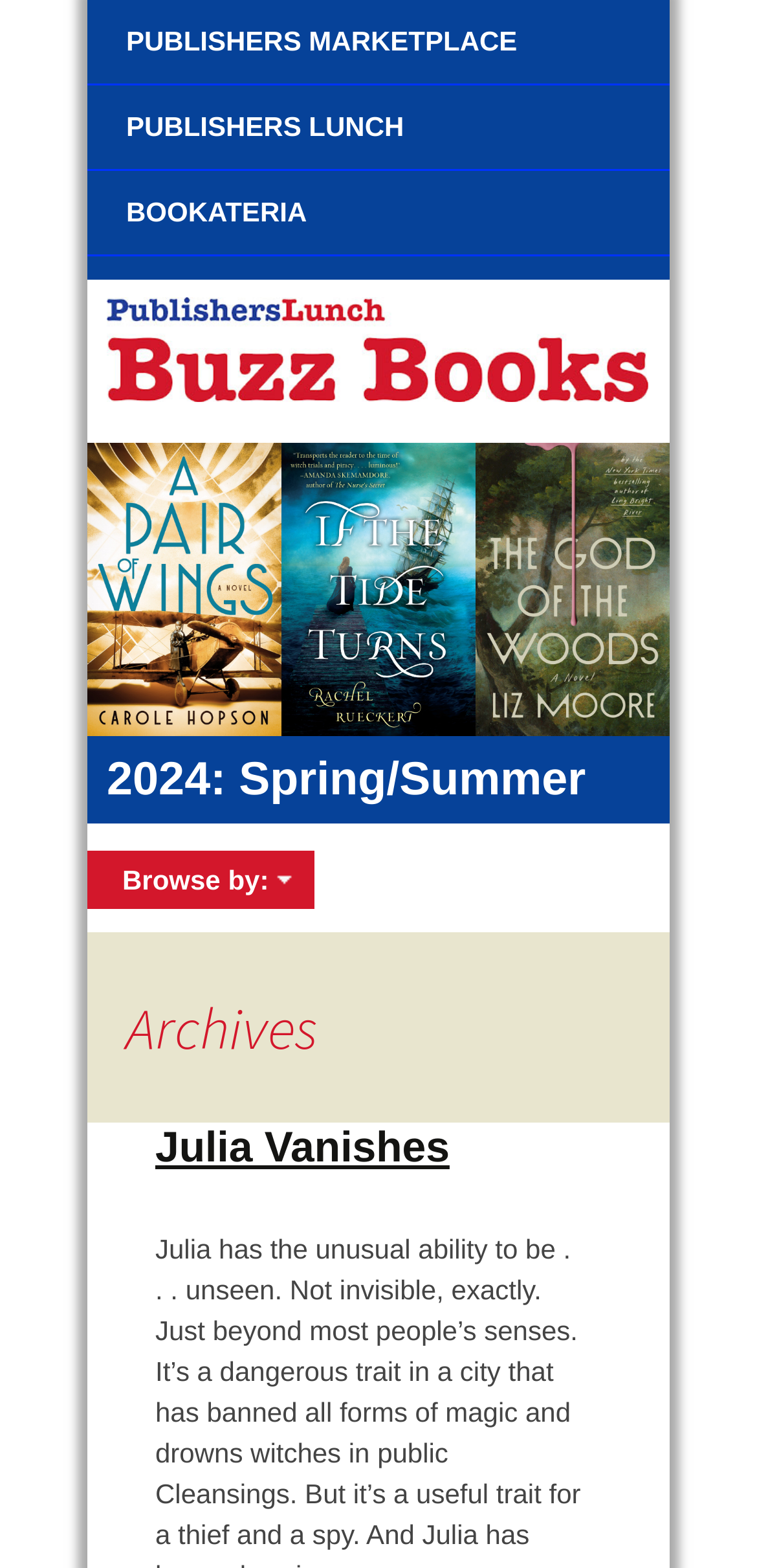Kindly determine the bounding box coordinates for the clickable area to achieve the given instruction: "Click on Publishers Marketplace".

[0.115, 0.0, 0.885, 0.055]